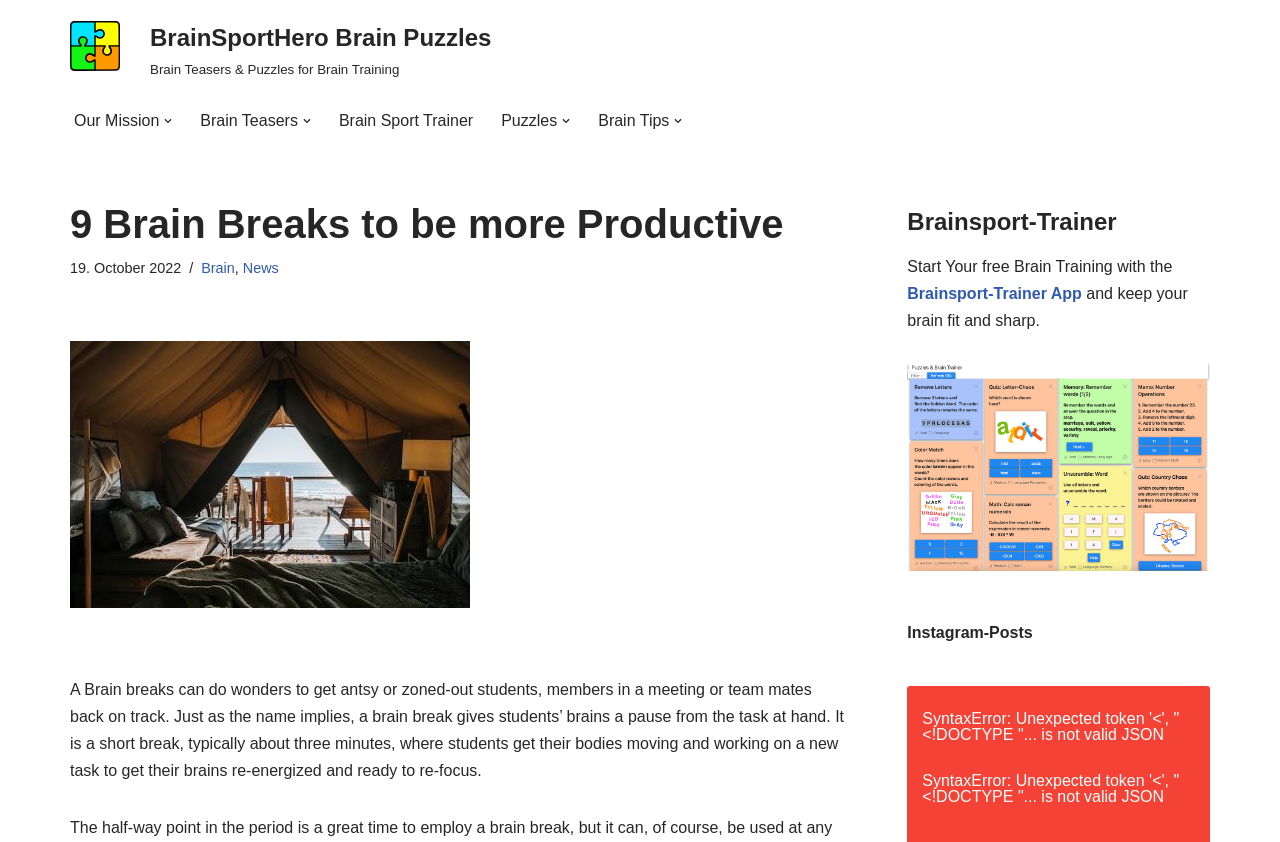What is the theme of the image on the webpage?
Use the information from the screenshot to give a comprehensive response to the question.

The image on the webpage shows a person taking a break and relaxing, which is related to the concept of brain breaks and taking a pause from tasks to refocus and recharge.